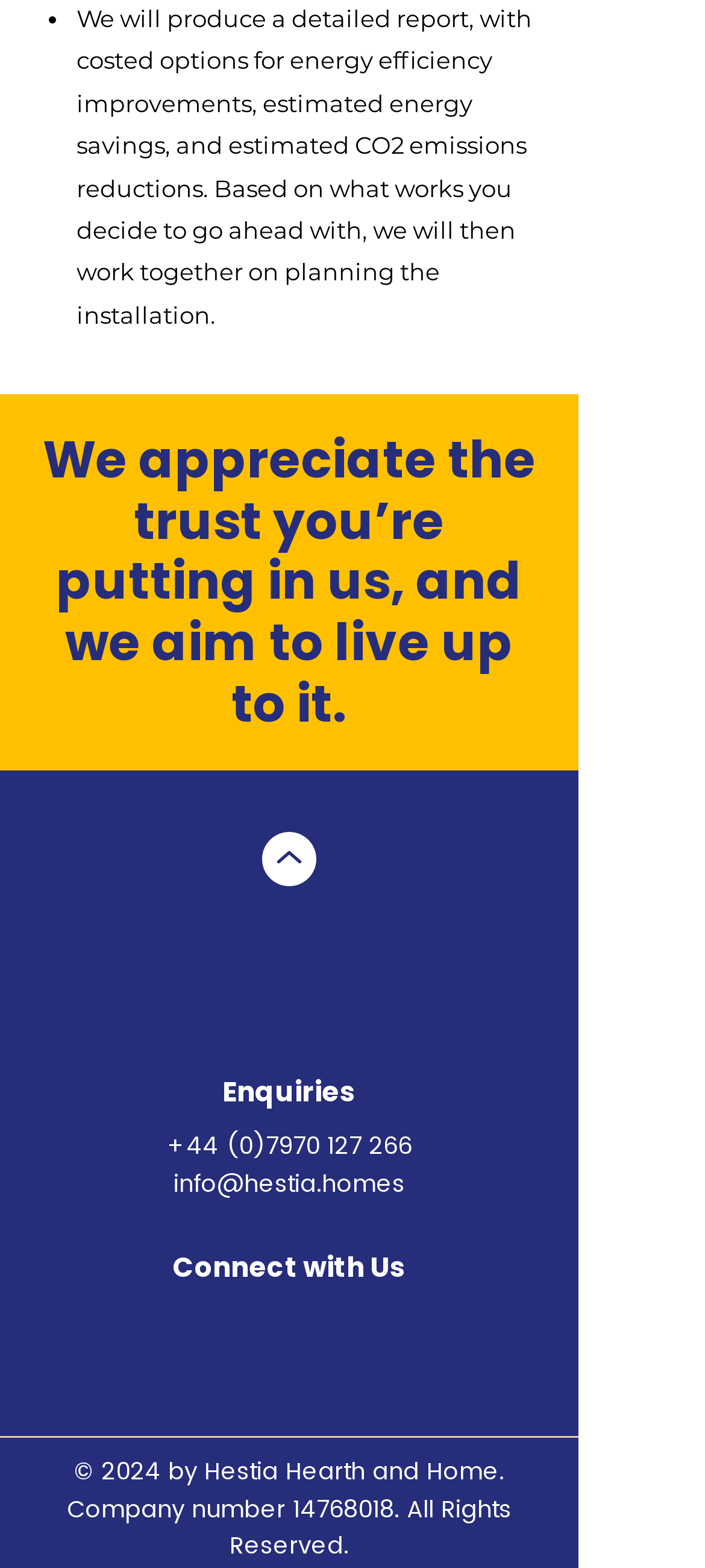What is the social media platform listed?
With the help of the image, please provide a detailed response to the question.

The social media platform can be found in the 'Social Bar' section at the bottom of the webpage, where it lists a link to Linkedin.